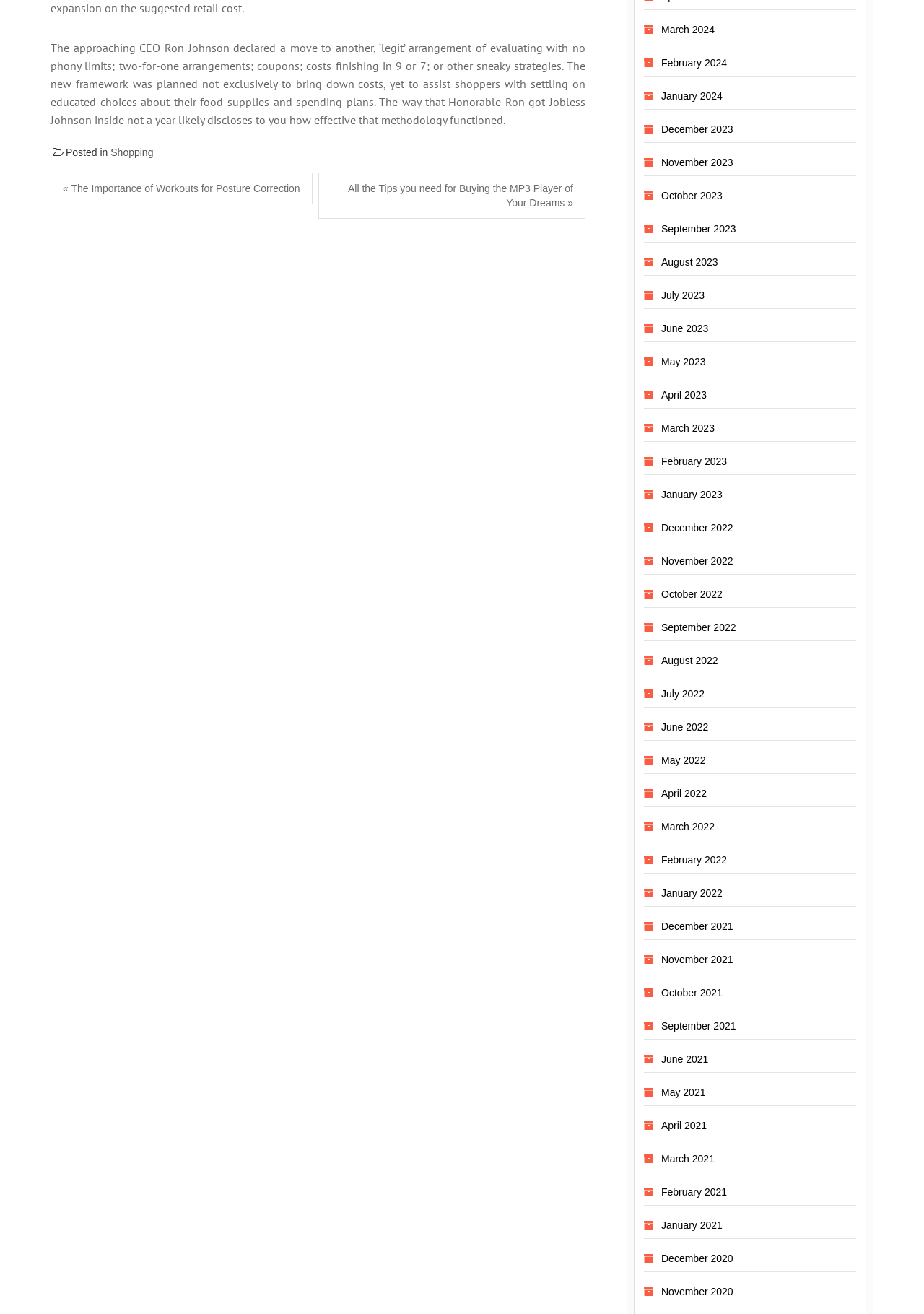How many months are listed in the archive section?
Answer briefly with a single word or phrase based on the image.

30